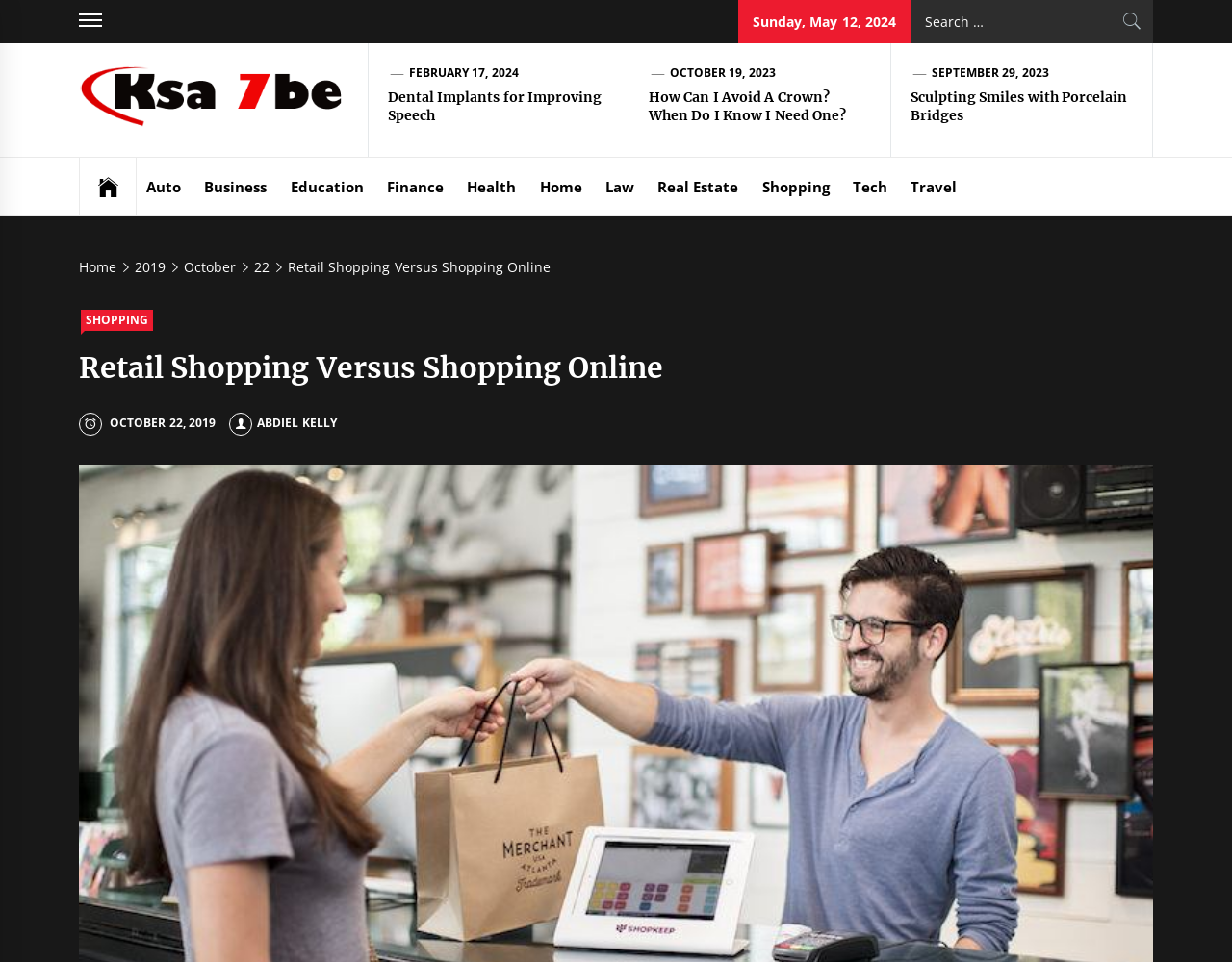Please analyze the image and provide a thorough answer to the question:
What is the date displayed on the webpage?

The date is displayed on the webpage as 'Sunday, May 12, 2024' which is a StaticText element with bounding box coordinates [0.611, 0.013, 0.727, 0.032].